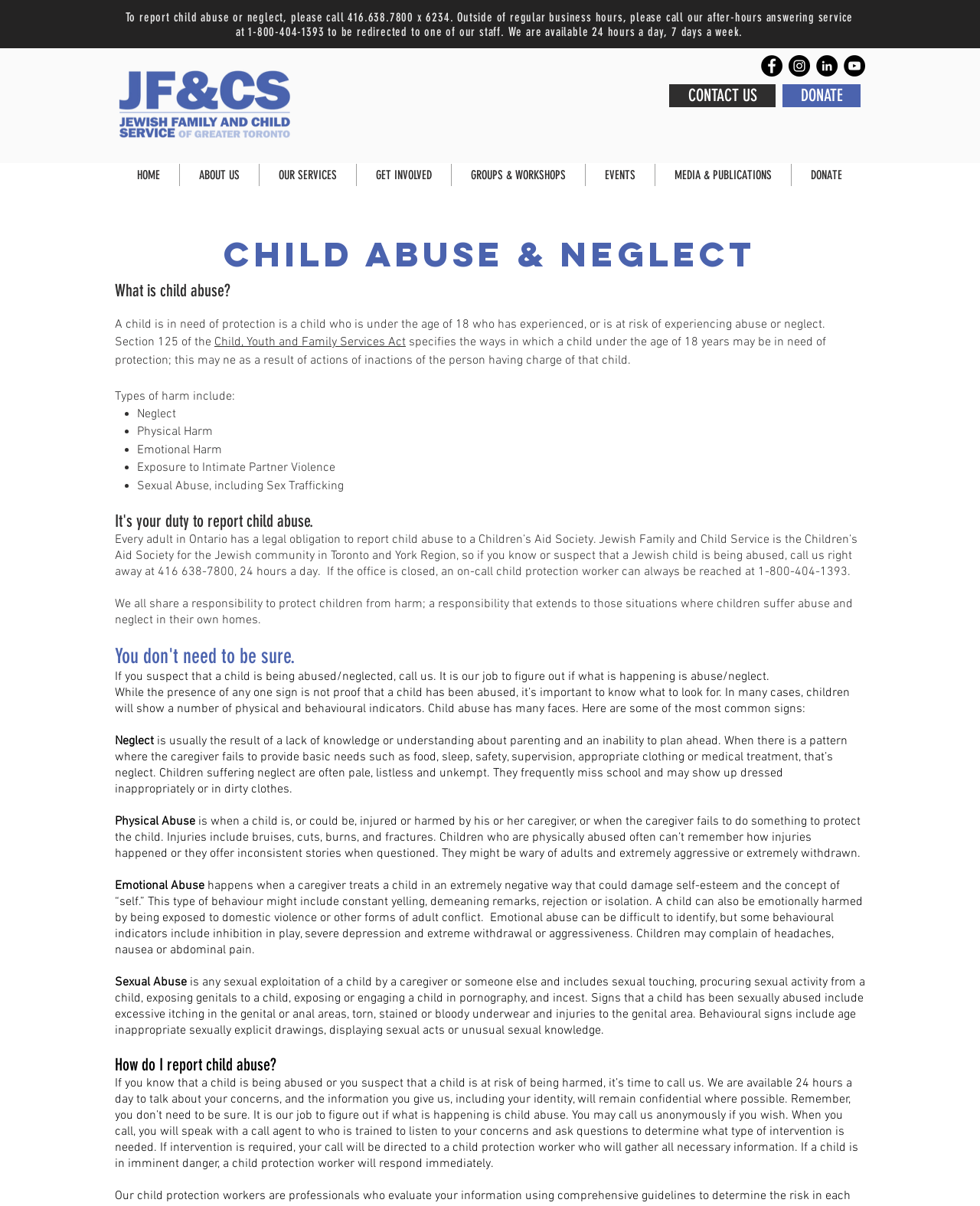Identify the bounding box for the UI element specified in this description: "DONATE". The coordinates must be four float numbers between 0 and 1, formatted as [left, top, right, bottom].

[0.808, 0.136, 0.878, 0.154]